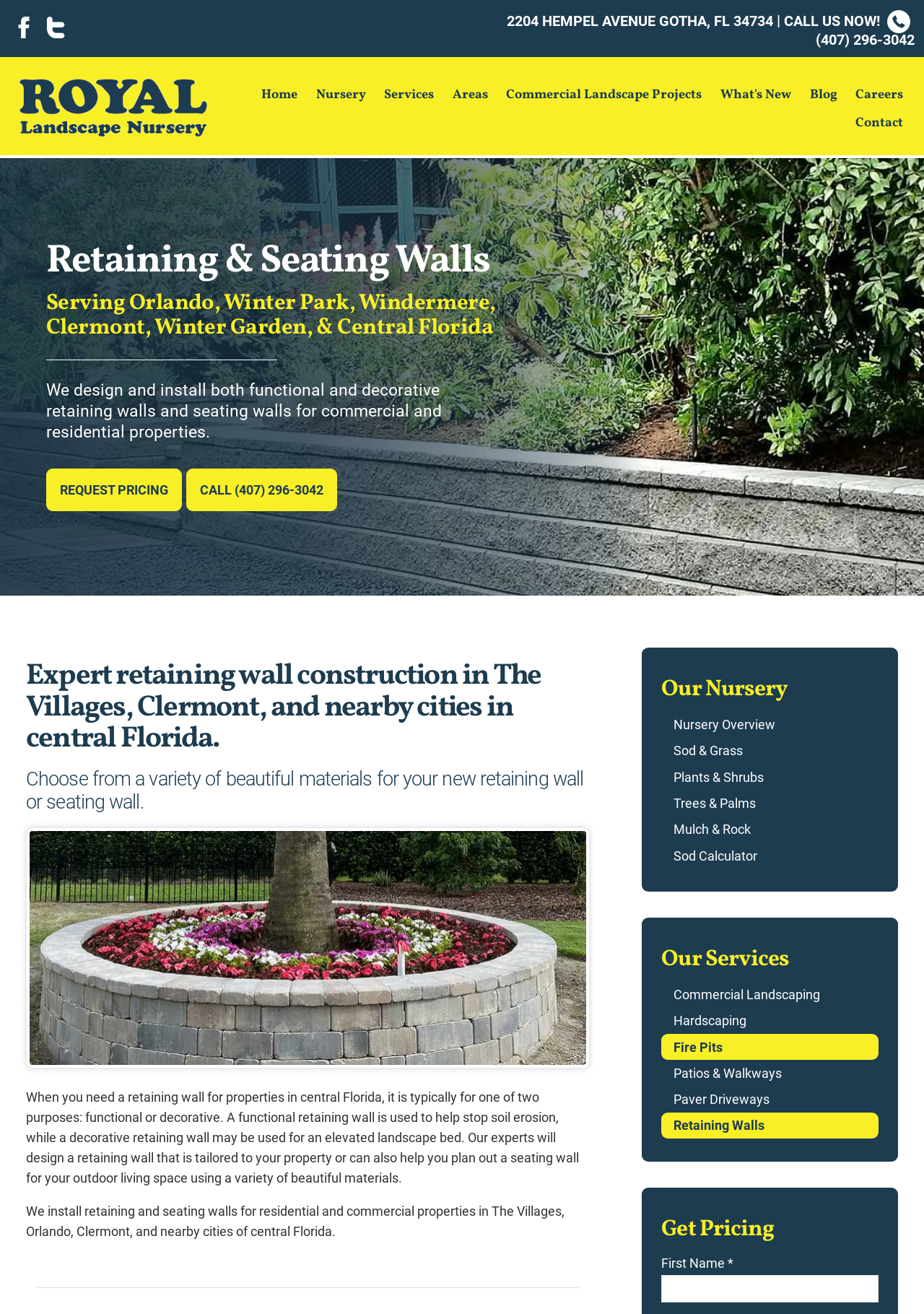What is the company's nursery overview?
Your answer should be a single word or phrase derived from the screenshot.

Link available